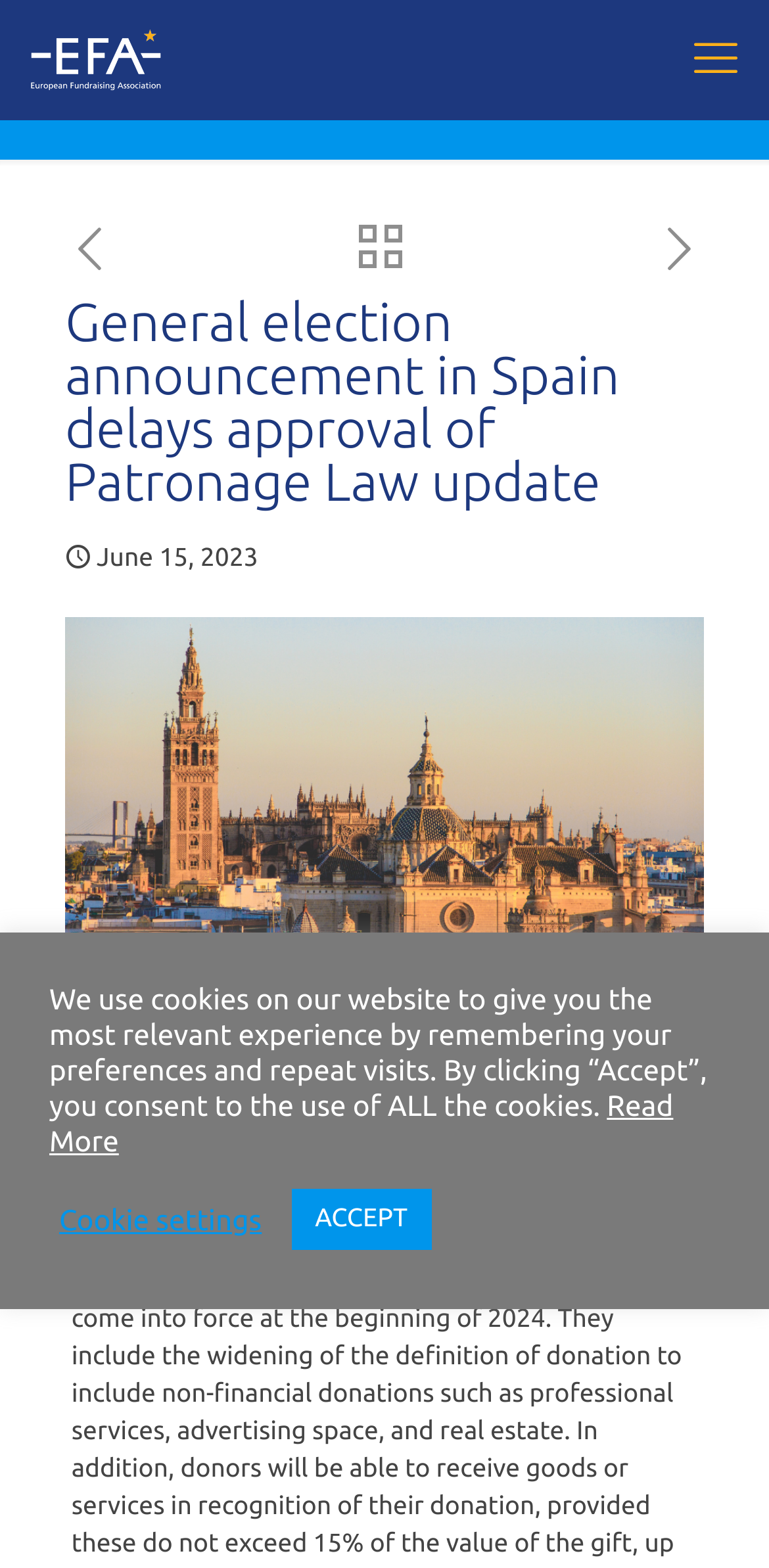Respond concisely with one word or phrase to the following query:
What is the logo of the European Fundraising Association?

EFA-logo